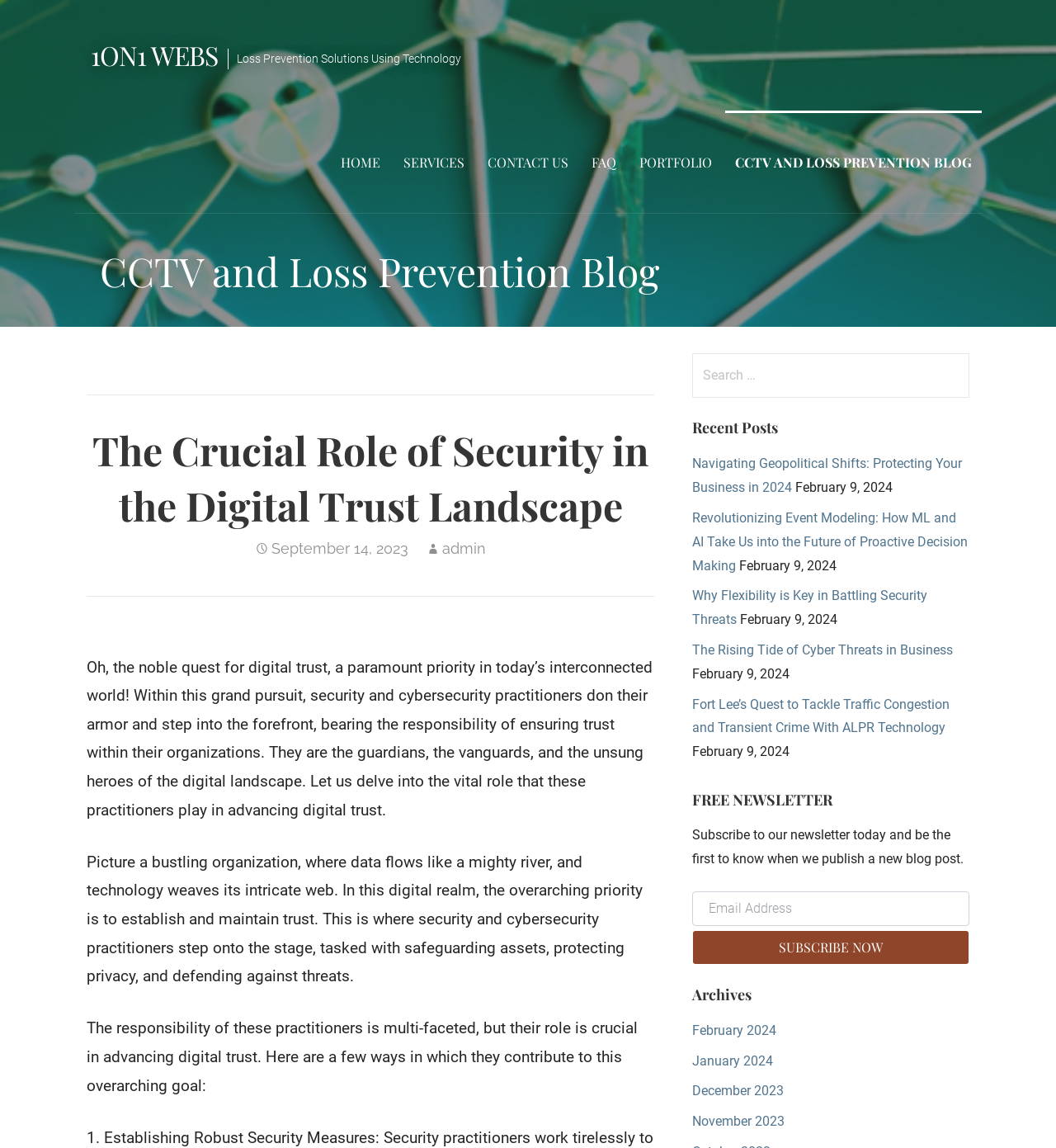Identify the bounding box coordinates for the region of the element that should be clicked to carry out the instruction: "Read the 'CCTV and Loss Prevention Blog'". The bounding box coordinates should be four float numbers between 0 and 1, i.e., [left, top, right, bottom].

[0.082, 0.189, 0.918, 0.284]